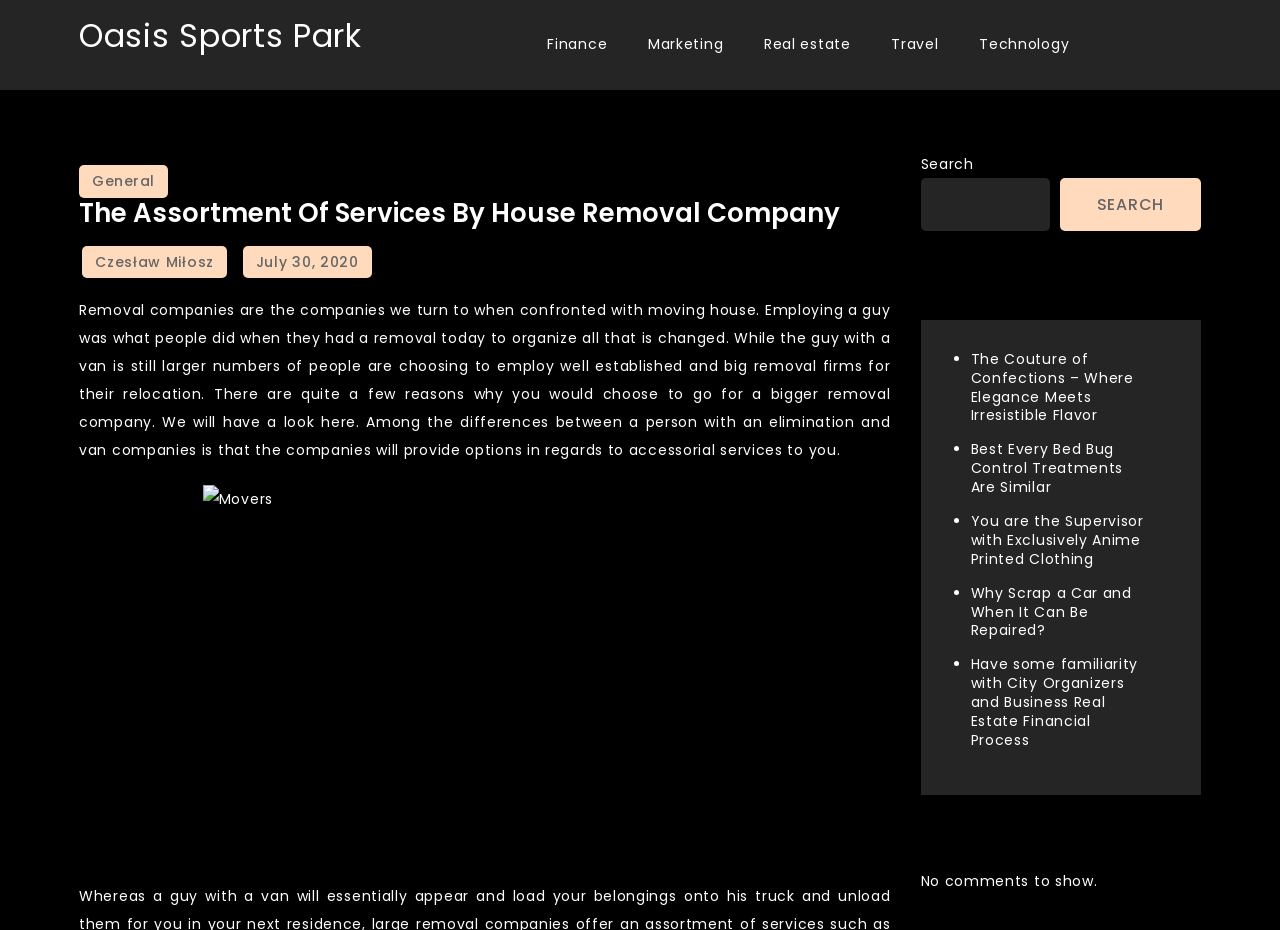Can you identify and provide the main heading of the webpage?

The Assortment Of Services By House Removal Company